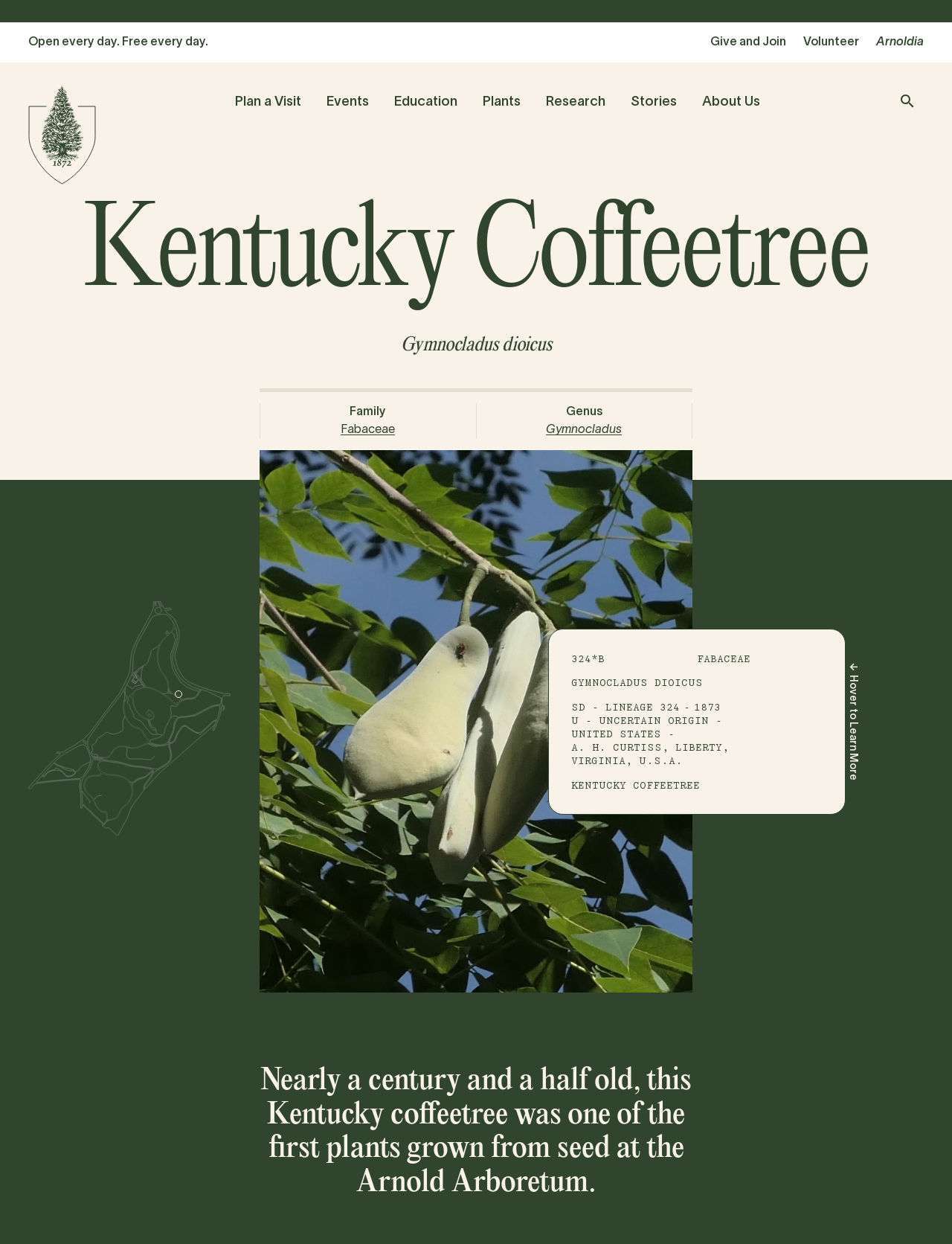Please identify the bounding box coordinates of the element's region that I should click in order to complete the following instruction: "Toggle search bar". The bounding box coordinates consist of four float numbers between 0 and 1, i.e., [left, top, right, bottom].

[0.943, 0.074, 0.962, 0.092]